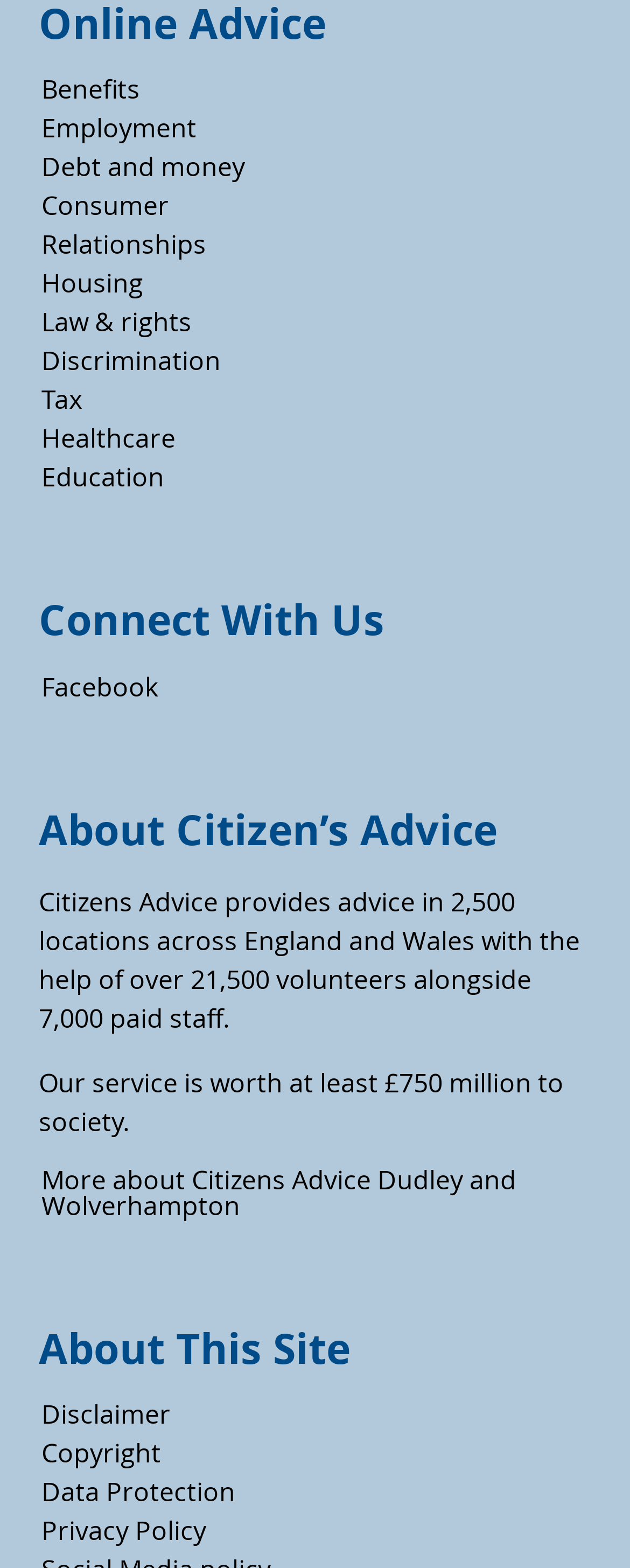Given the element description: "Healthcare", predict the bounding box coordinates of the UI element it refers to, using four float numbers between 0 and 1, i.e., [left, top, right, bottom].

[0.066, 0.268, 0.278, 0.291]